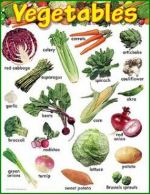Please examine the image and provide a detailed answer to the question: What is the benefit of including broccoli in one's diet?

Broccoli is featured in the 'Vegetable Selection' image as a healthy eating option, implying that it is a nutritious vegetable that can be incorporated into one's diet to maintain a healthy lifestyle.